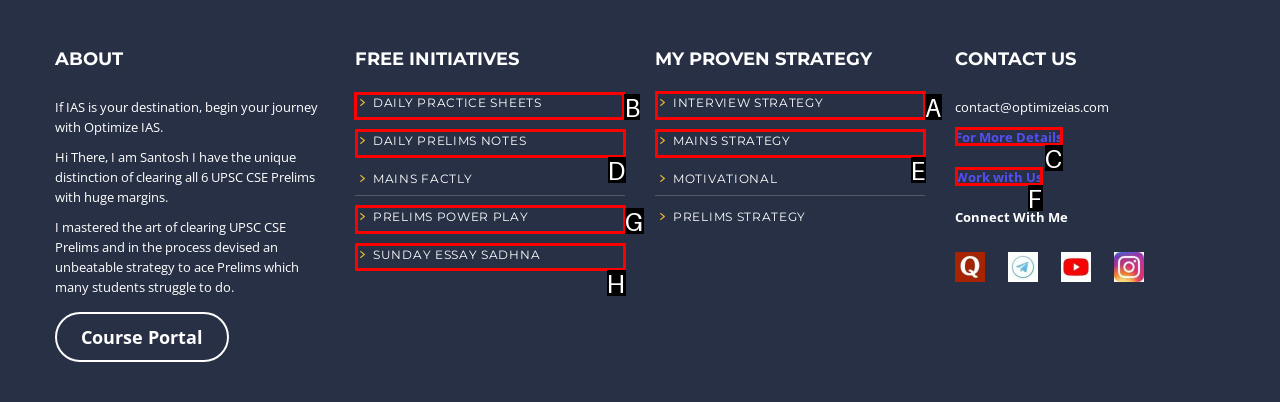From the given options, choose the one to complete the task: Click on DAILY PRACTICE SHEETS
Indicate the letter of the correct option.

B